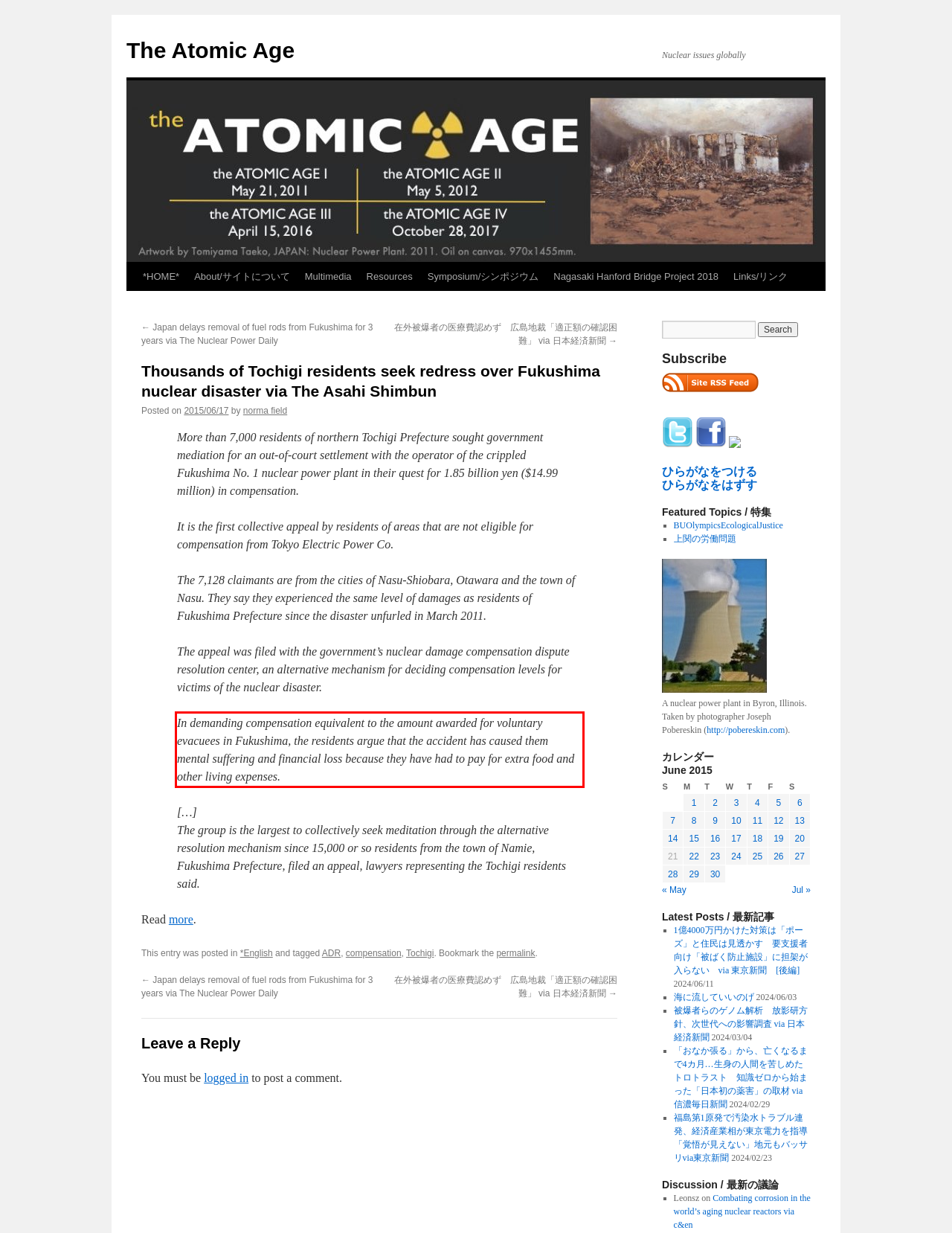Given a screenshot of a webpage, identify the red bounding box and perform OCR to recognize the text within that box.

In demanding compensation equivalent to the amount awarded for voluntary evacuees in Fukushima, the residents argue that the accident has caused them mental suffering and financial loss because they have had to pay for extra food and other living expenses.